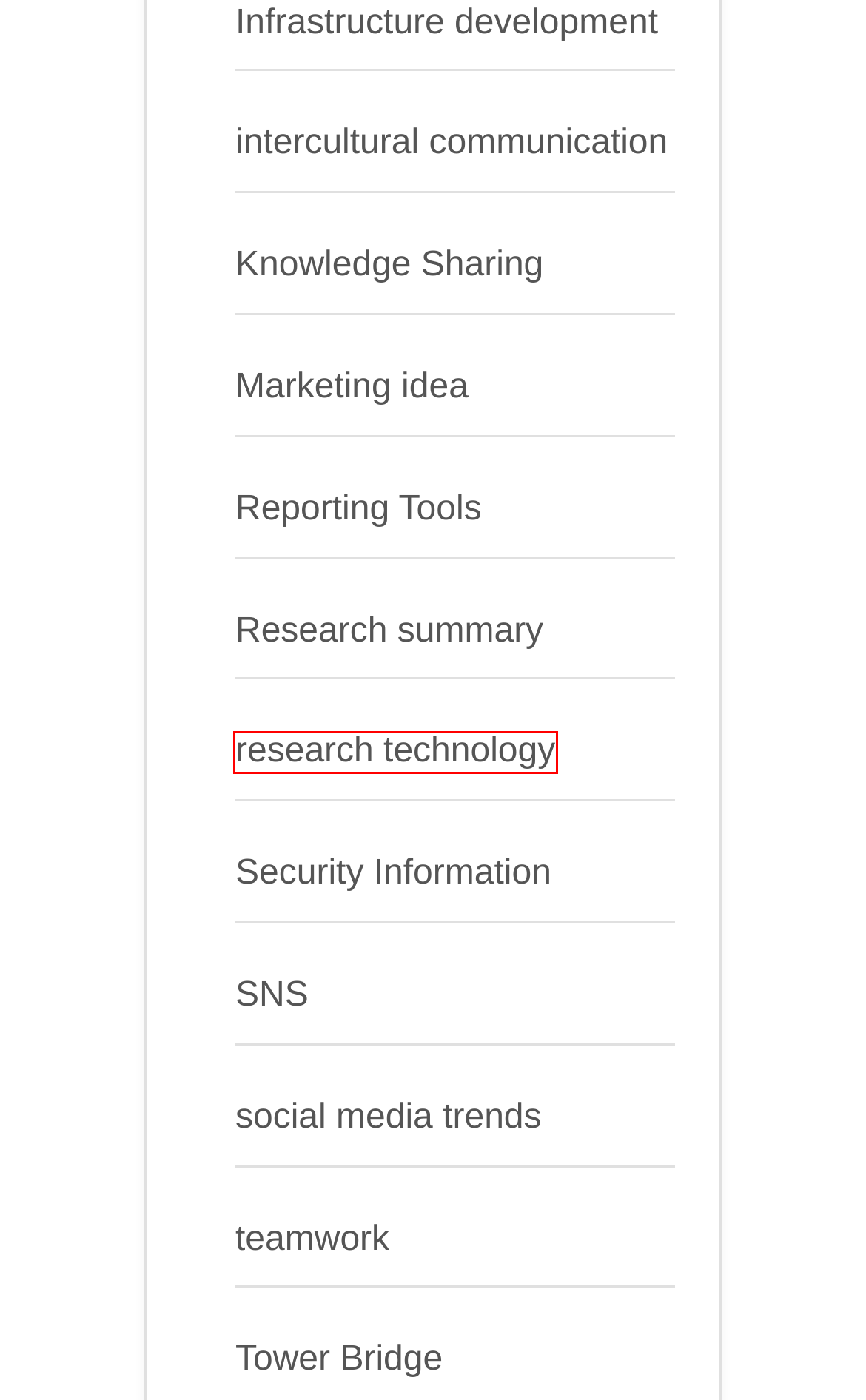You have been given a screenshot of a webpage with a red bounding box around a UI element. Select the most appropriate webpage description for the new webpage that appears after clicking the element within the red bounding box. The choices are:
A. SNS - A rainbow bridge
B. Research summary - A rainbow bridge
C. research technology - A rainbow bridge
D. Reporting Tools - A rainbow bridge
E. social media trends - A rainbow bridge
F. Security Information - A rainbow bridge
G. intercultural communication - A rainbow bridge
H. Knowledge Sharing - A rainbow bridge

C